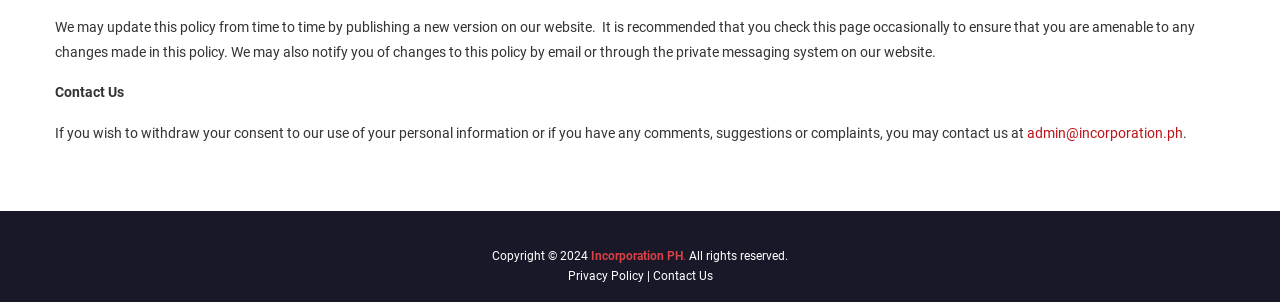What is the relationship between the 'Privacy Policy' and 'Contact Us' links?
Examine the image and give a concise answer in one word or a short phrase.

They are separated by a '|' symbol